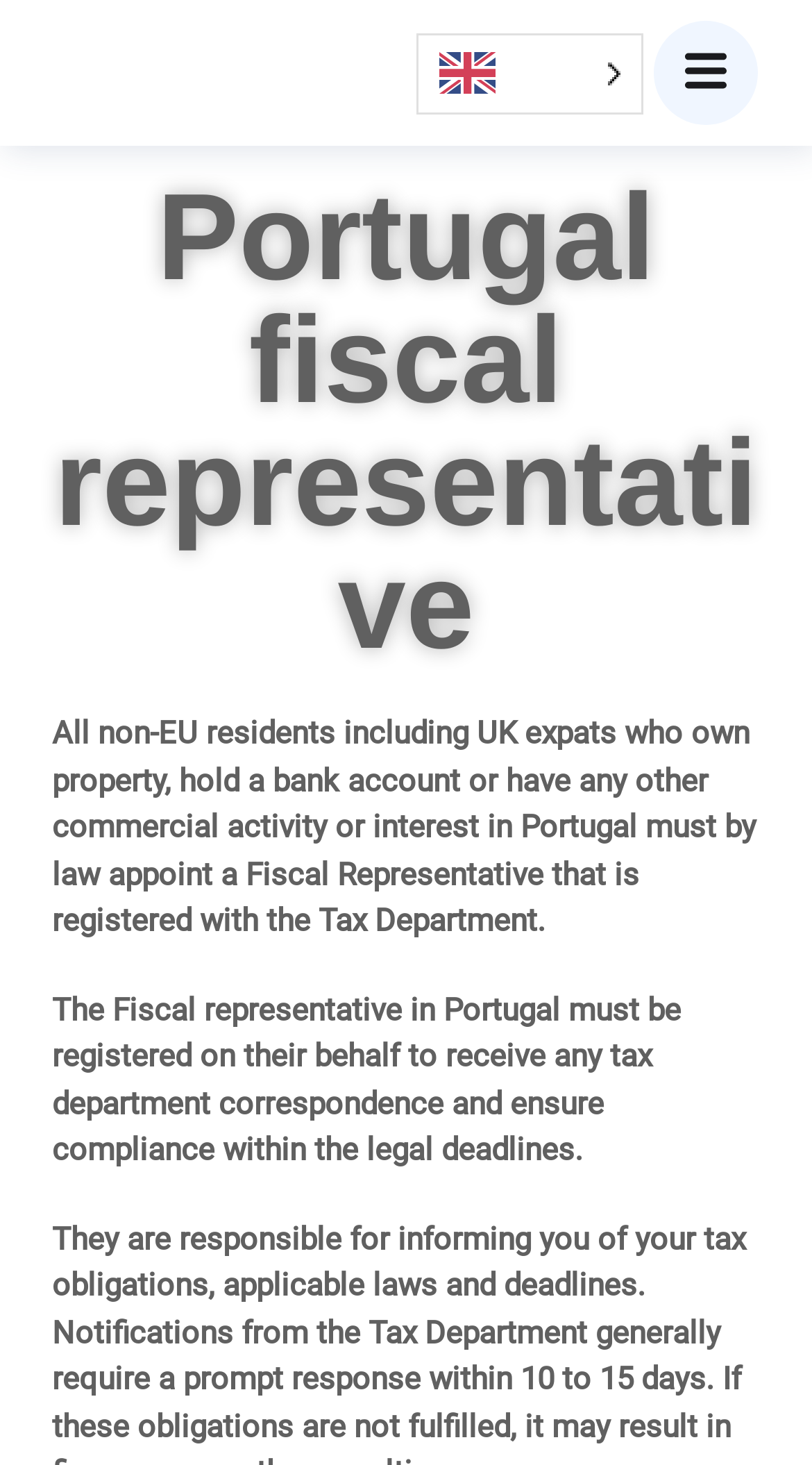Please determine the bounding box coordinates, formatted as (top-left x, top-left y, bottom-right x, bottom-right y), with all values as floating point numbers between 0 and 1. Identify the bounding box of the region described as: aria-label="Language selected: English"

[0.513, 0.022, 0.792, 0.077]